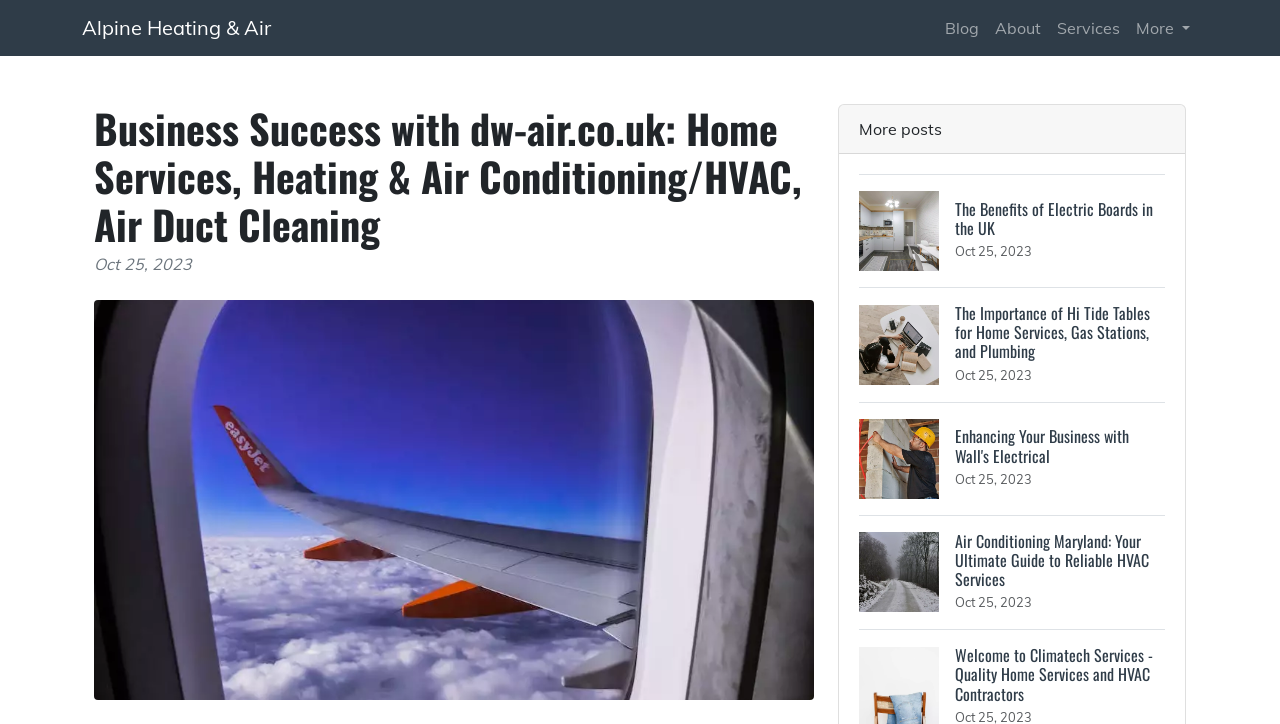Please find and generate the text of the main header of the webpage.

Business Success with dw-air.co.uk: Home Services, Heating & Air Conditioning/HVAC, Air Duct Cleaning